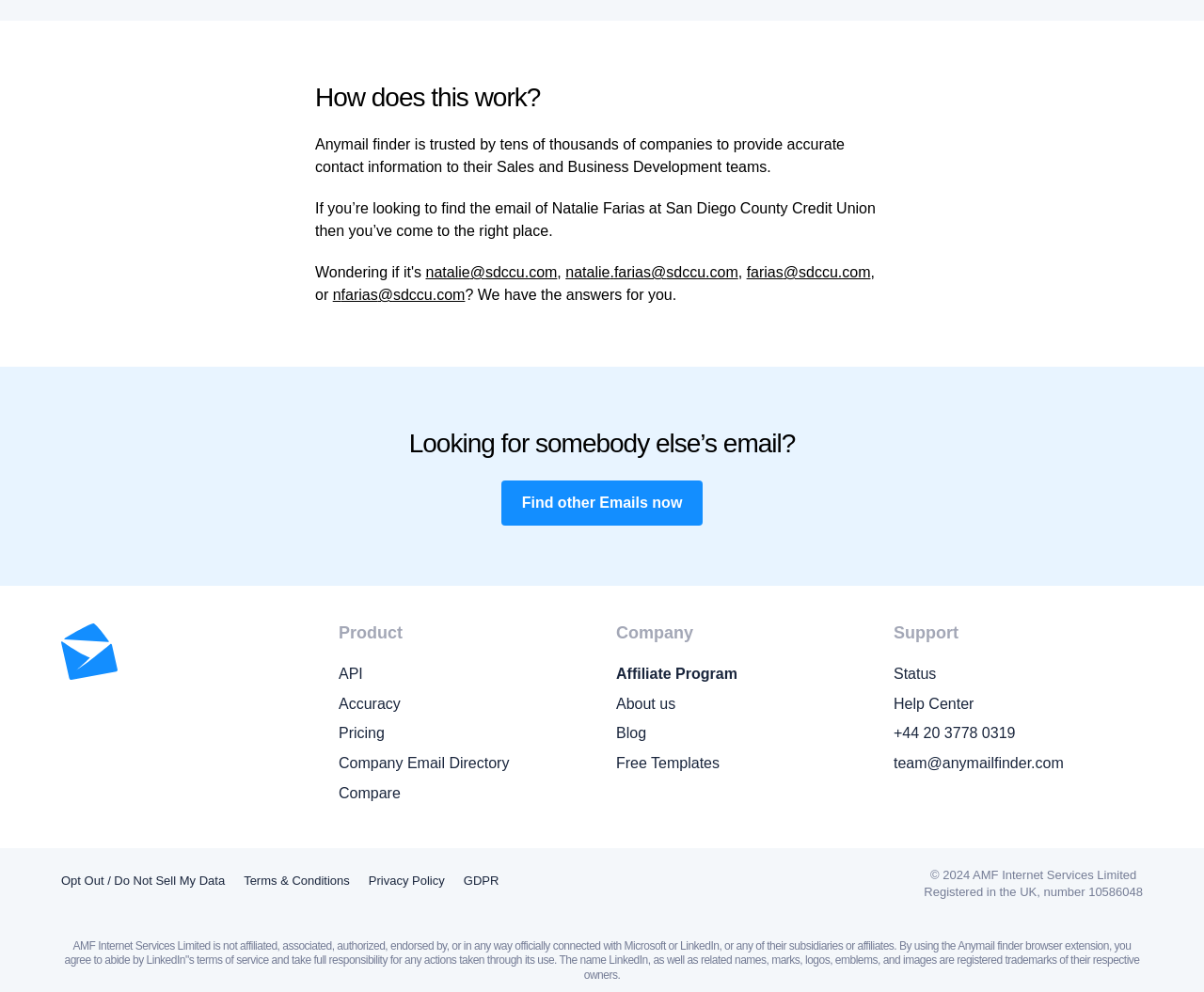Please locate the clickable area by providing the bounding box coordinates to follow this instruction: "Check the Company Email Directory".

[0.281, 0.757, 0.488, 0.782]